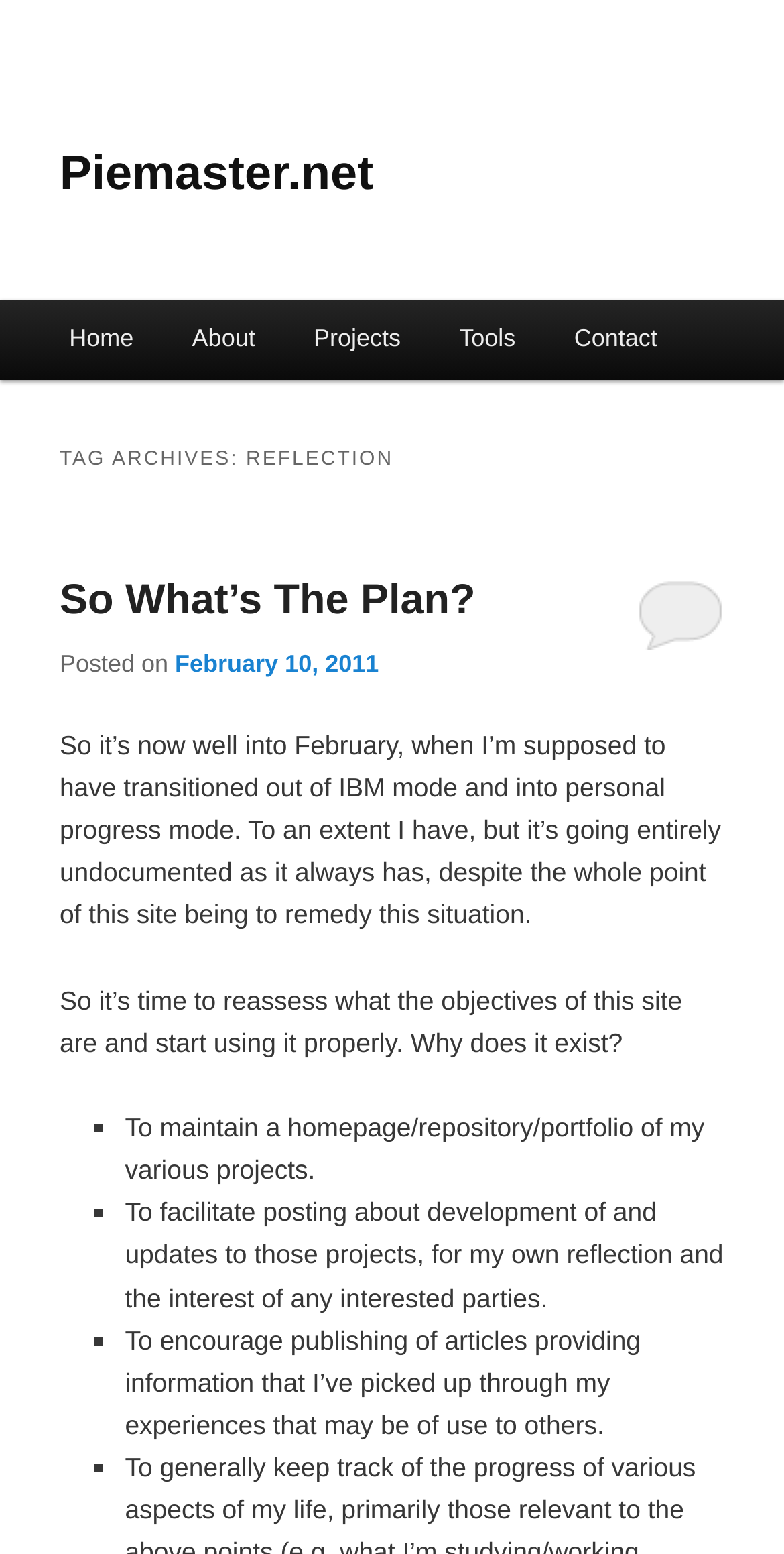When was the first article posted?
Please answer the question as detailed as possible.

The posting date of the first article can be found in the link element within the article section, which reads 'February 10, 2011'.